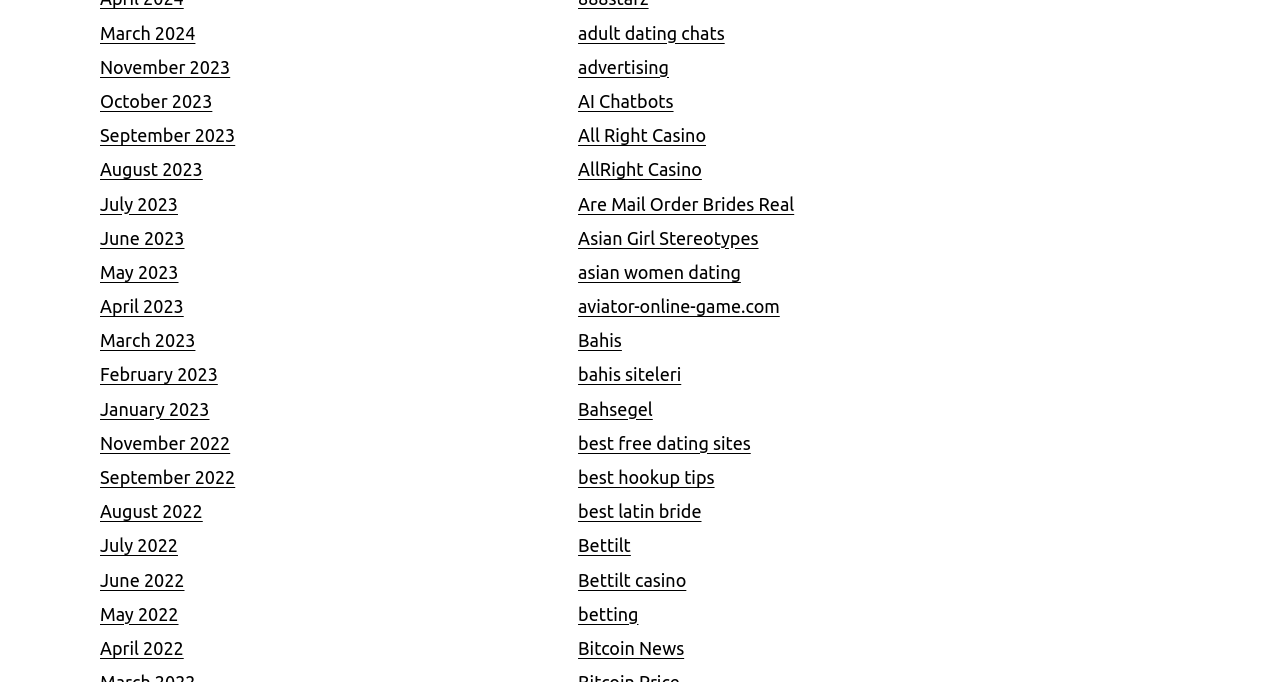Use a single word or phrase to answer the question: 
How many links are related to casinos?

5